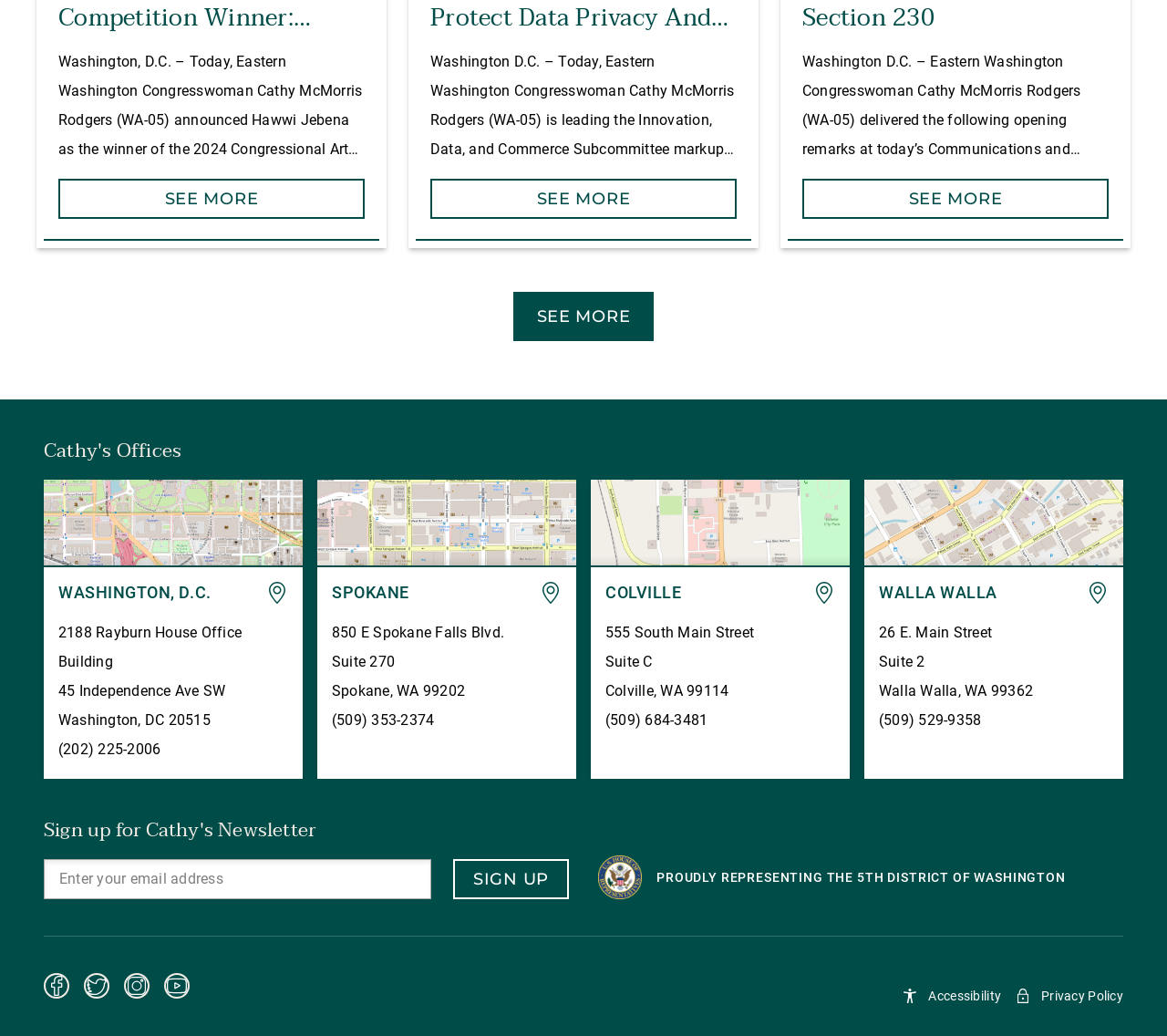Provide the bounding box coordinates of the section that needs to be clicked to accomplish the following instruction: "Click the 'SIGN UP' button to submit your email address."

[0.388, 0.829, 0.488, 0.868]